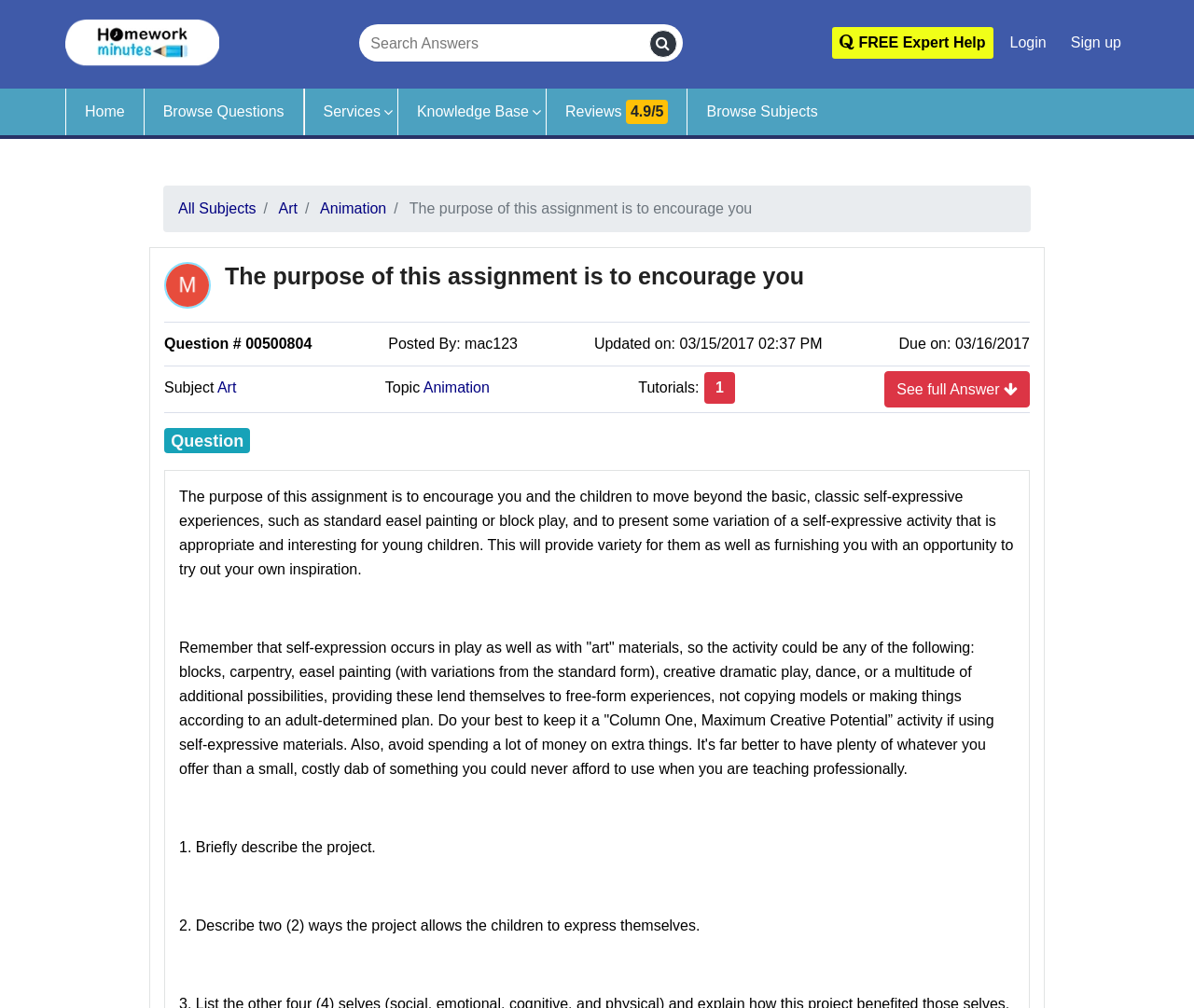Determine the title of the webpage and give its text content.

The purpose of this assignment is to encourage you